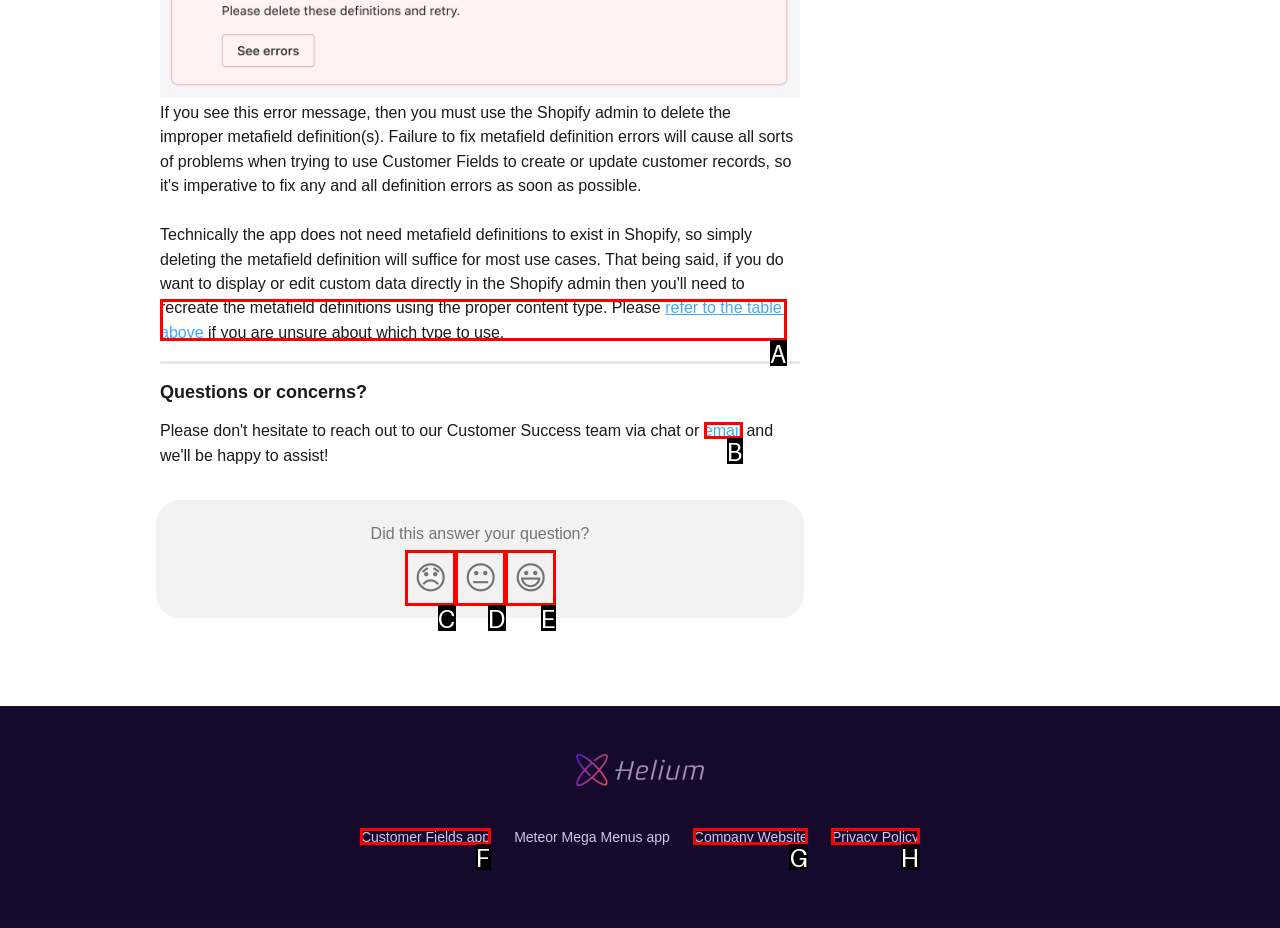Which UI element's letter should be clicked to achieve the task: Click on 'email'
Provide the letter of the correct choice directly.

B